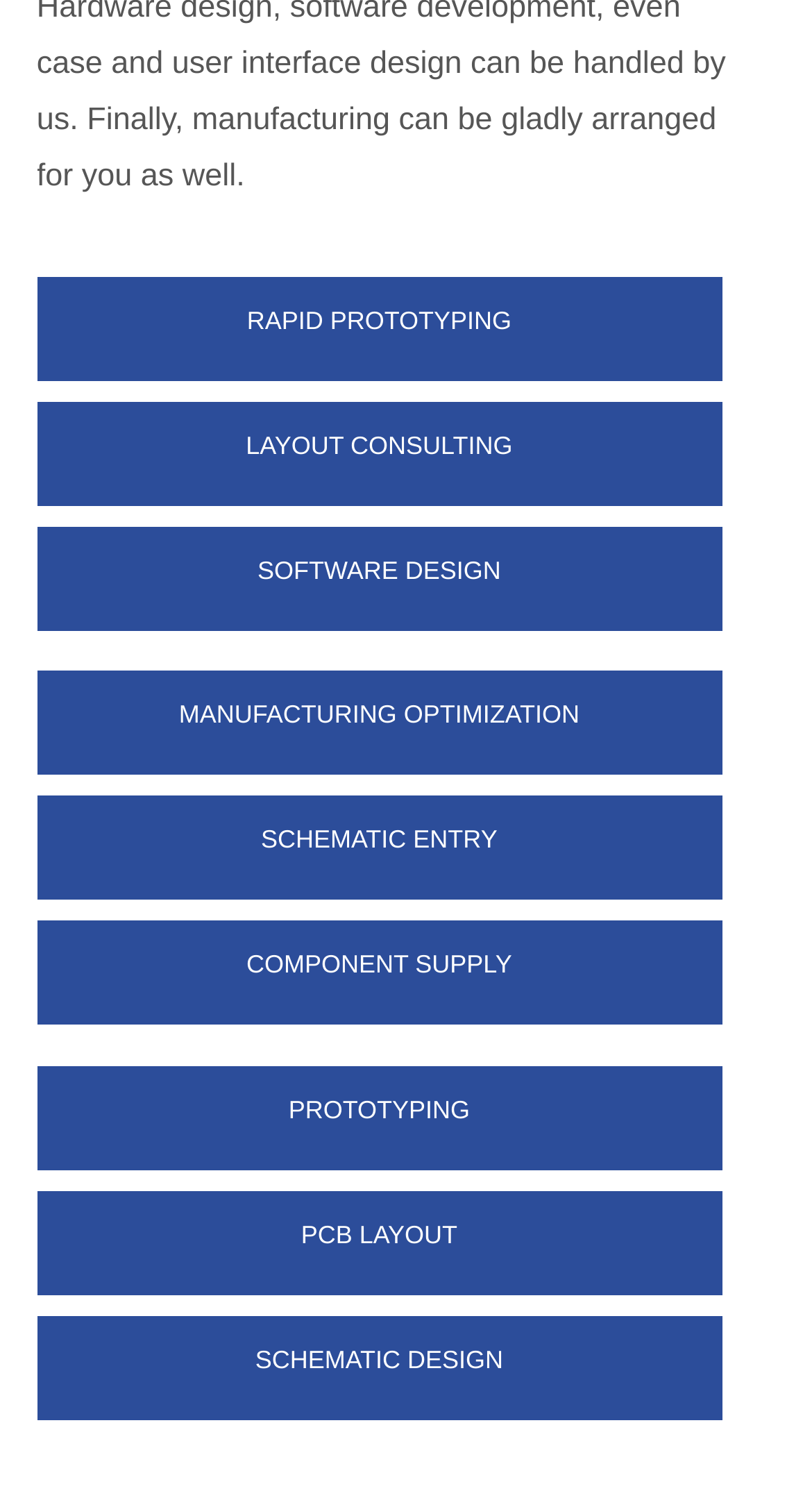What is the main focus of this company?
From the image, provide a succinct answer in one word or a short phrase.

Electronics design